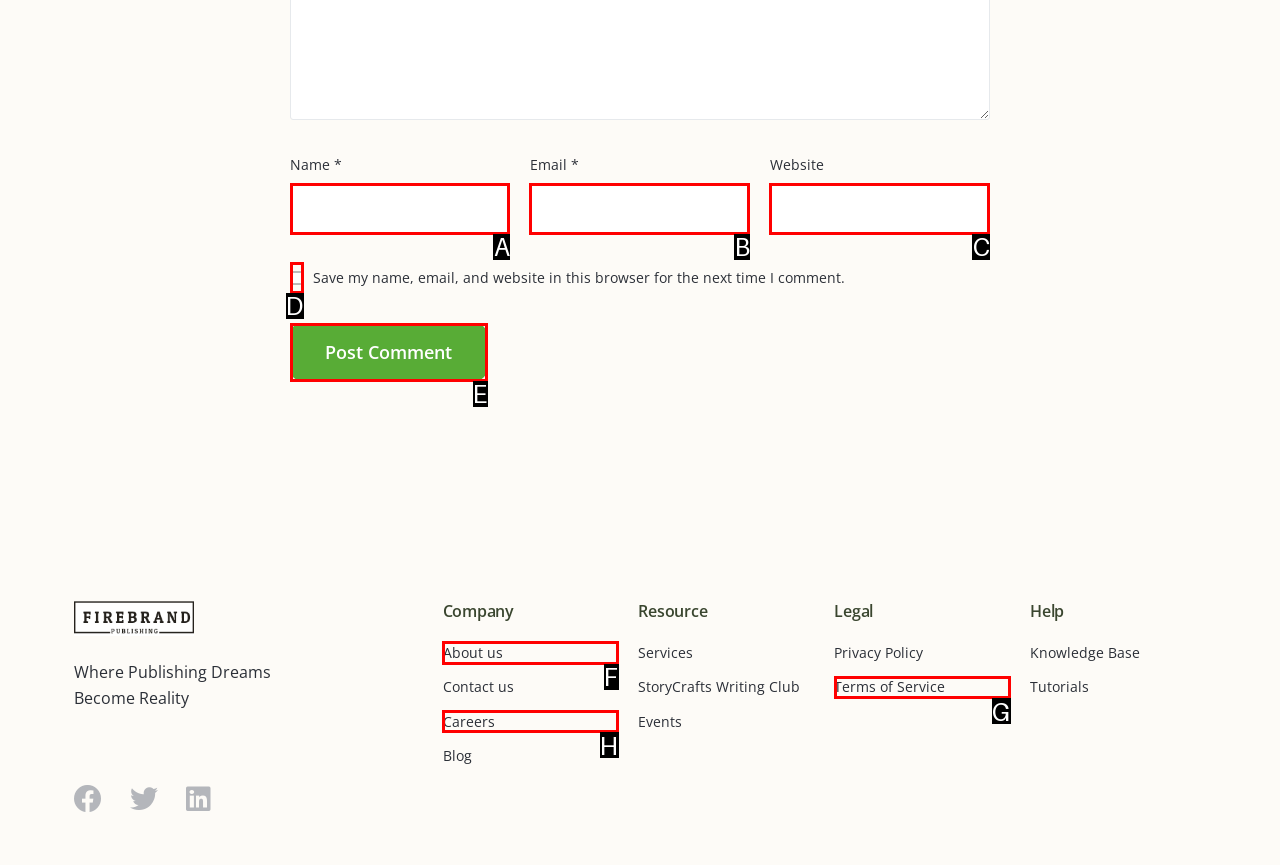Identify the letter of the option that should be selected to accomplish the following task: Check the Save my name, email, and website in this browser for the next time I comment checkbox. Provide the letter directly.

D